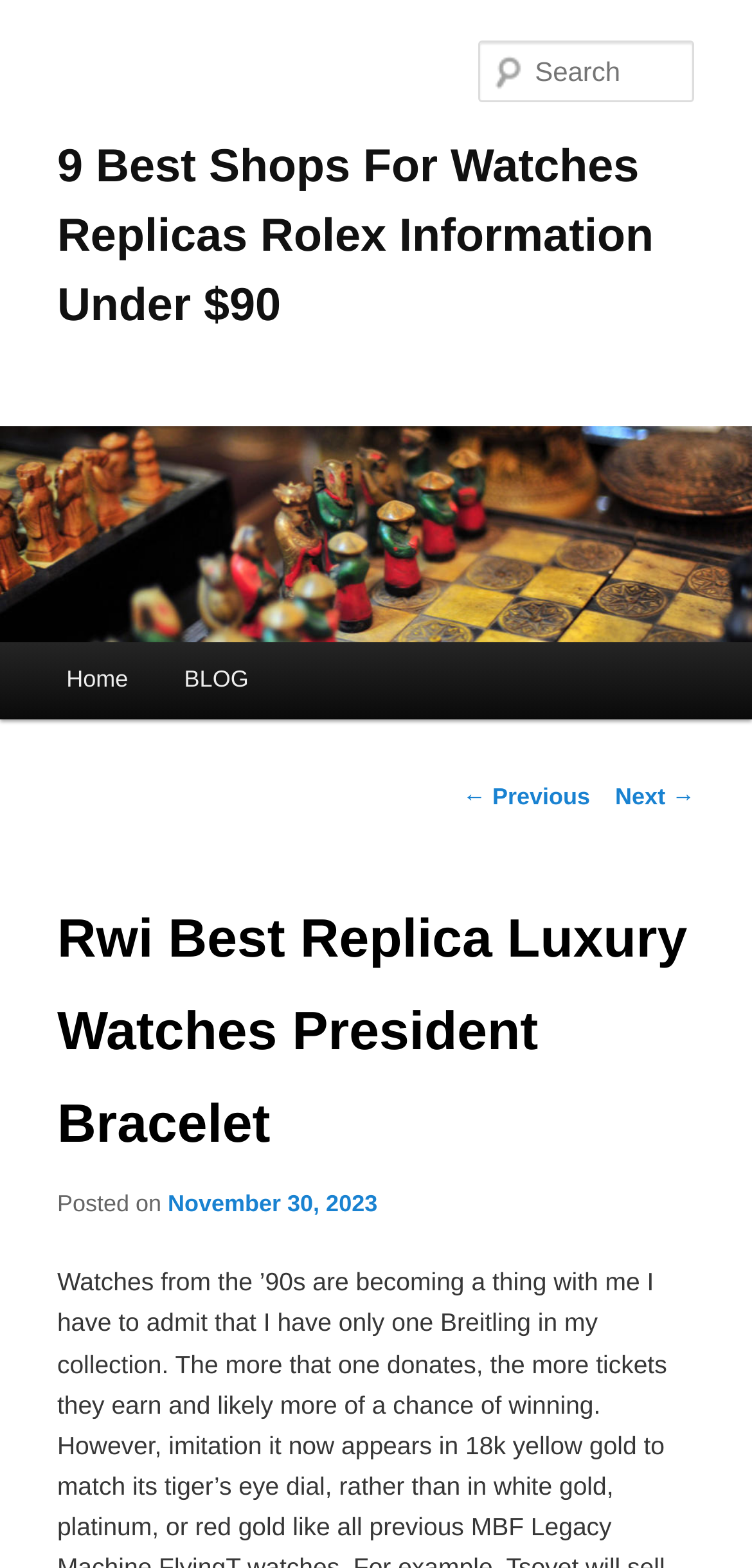Specify the bounding box coordinates of the area that needs to be clicked to achieve the following instruction: "Search for watches".

[0.637, 0.026, 0.924, 0.065]